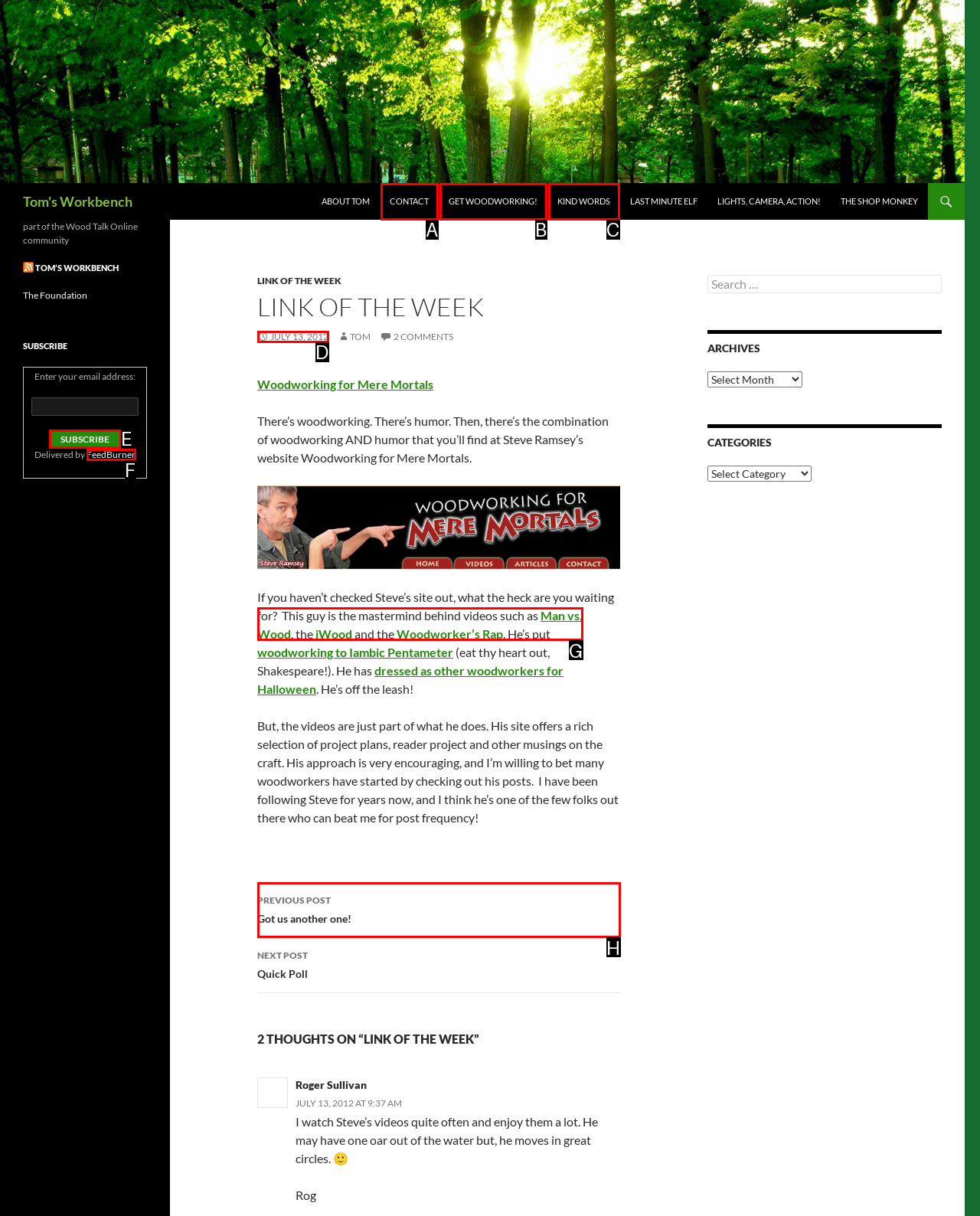Identify which HTML element matches the description: Previous PostGot us another one!
Provide your answer in the form of the letter of the correct option from the listed choices.

H